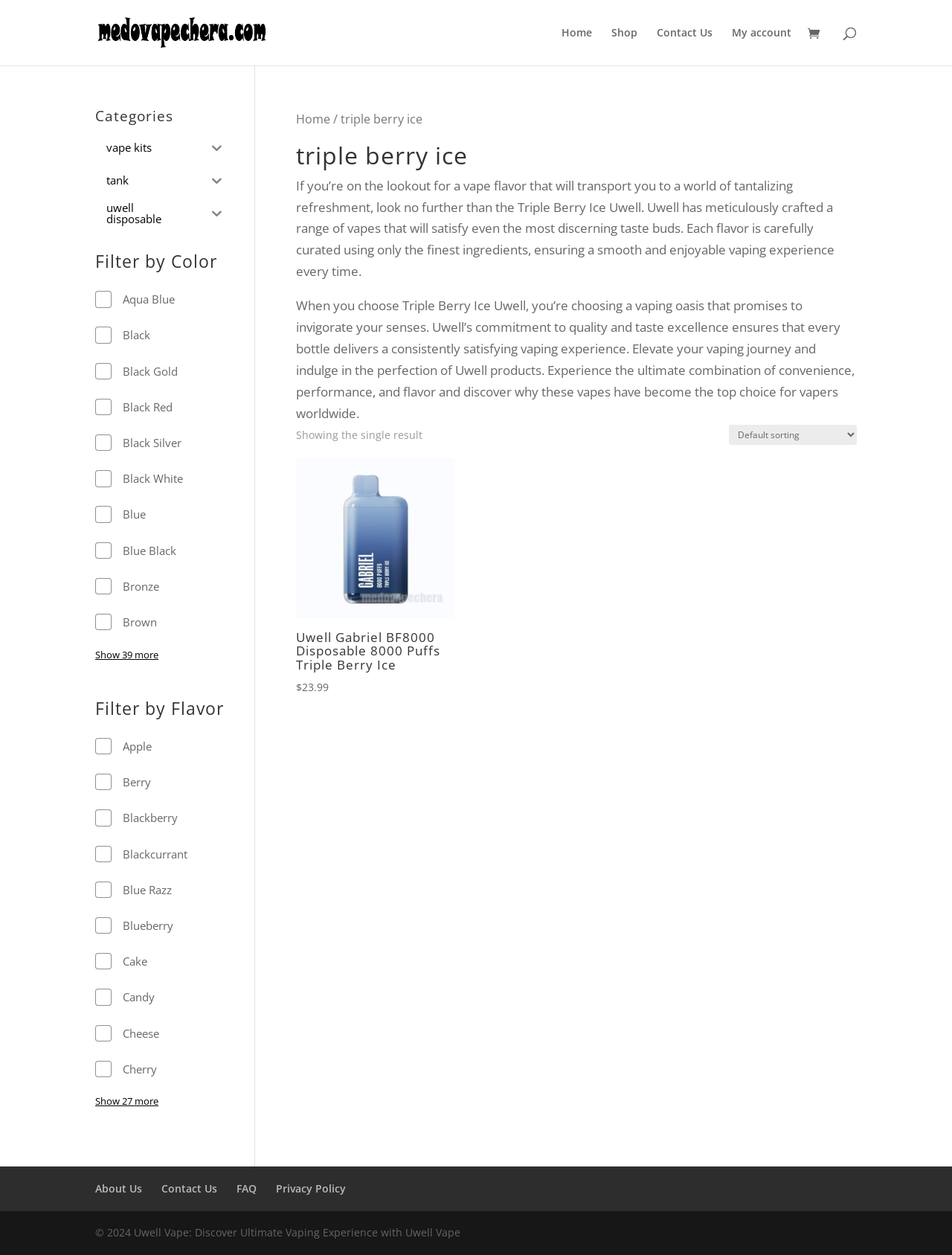What is the price of the Uwell Gabriel BF8000 Disposable?
Answer with a single word or short phrase according to what you see in the image.

$23.99